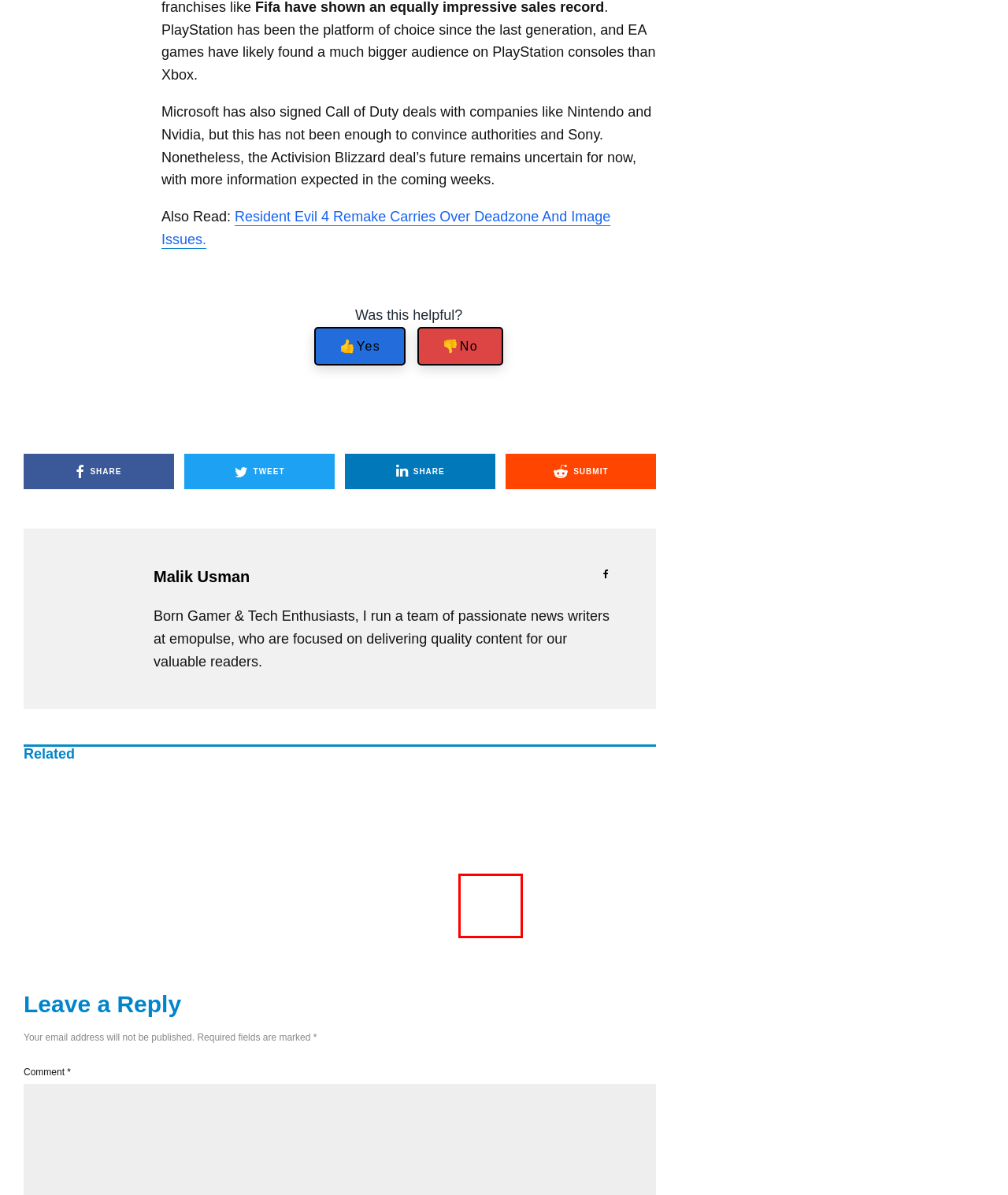You have a screenshot of a webpage where a red bounding box highlights a specific UI element. Identify the description that best matches the resulting webpage after the highlighted element is clicked. The choices are:
A. Resident Evil 4 Remake Carries Over Deadzone And Image Issues — Emopulse
B. Sonic Frontiers Reaches 3 Million Sales Milestone — Emopulse
C. Our Team — Emopulse
D. Valve Datamine Suggests Counter-Strike Mobile Is In Development — Emopulse
E. Microsoft Suggests COD Will Continue Supporting PS5 Features Like Haptics — Emopulse
F. Resident Evil 4 Remake Reaches Nearly 100K Concurrent Steam Users — Emopulse
G. Nintendo Switch Returns As The Weekly Best Seller In Japan — Emopulse
H. Resident Evil 4 Remake Is Currently The Best Selling Game On Steam — Emopulse

E